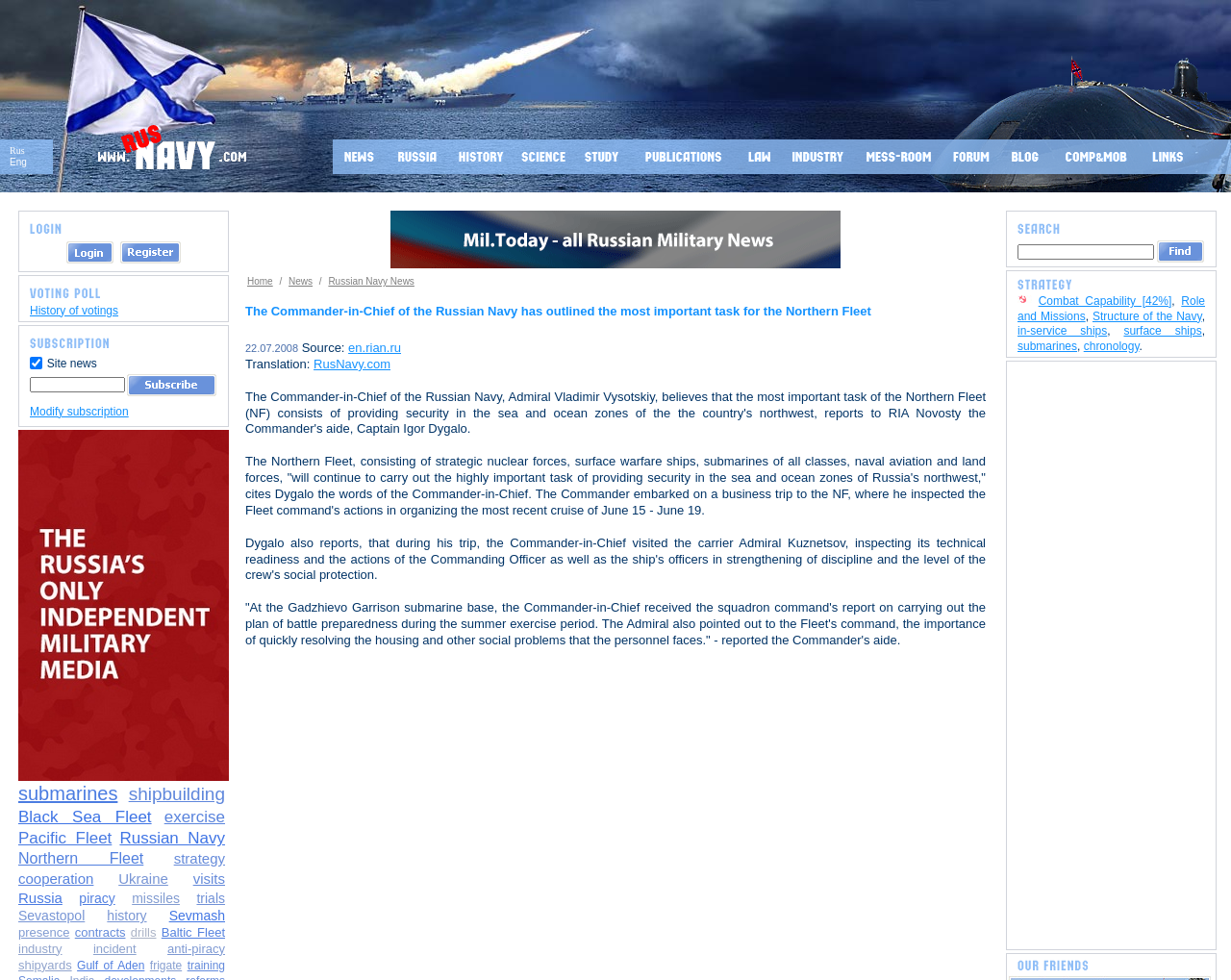Identify the bounding box coordinates for the region of the element that should be clicked to carry out the instruction: "Login". The bounding box coordinates should be four float numbers between 0 and 1, i.e., [left, top, right, bottom].

[0.024, 0.228, 0.05, 0.238]